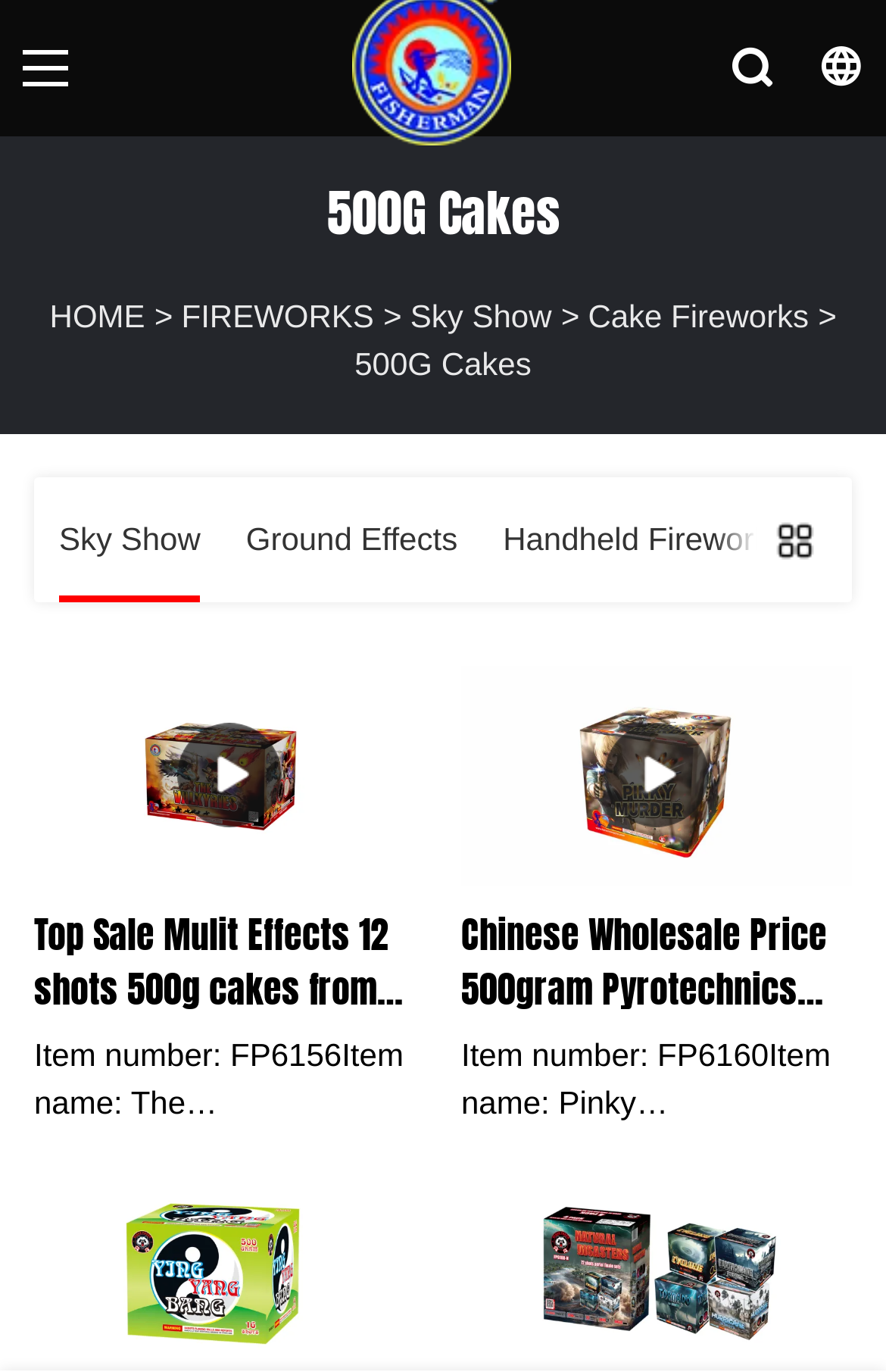Please identify the bounding box coordinates of the element I should click to complete this instruction: 'Click on the '500G Cakes' link'. The coordinates should be given as four float numbers between 0 and 1, like this: [left, top, right, bottom].

[0.4, 0.251, 0.6, 0.278]